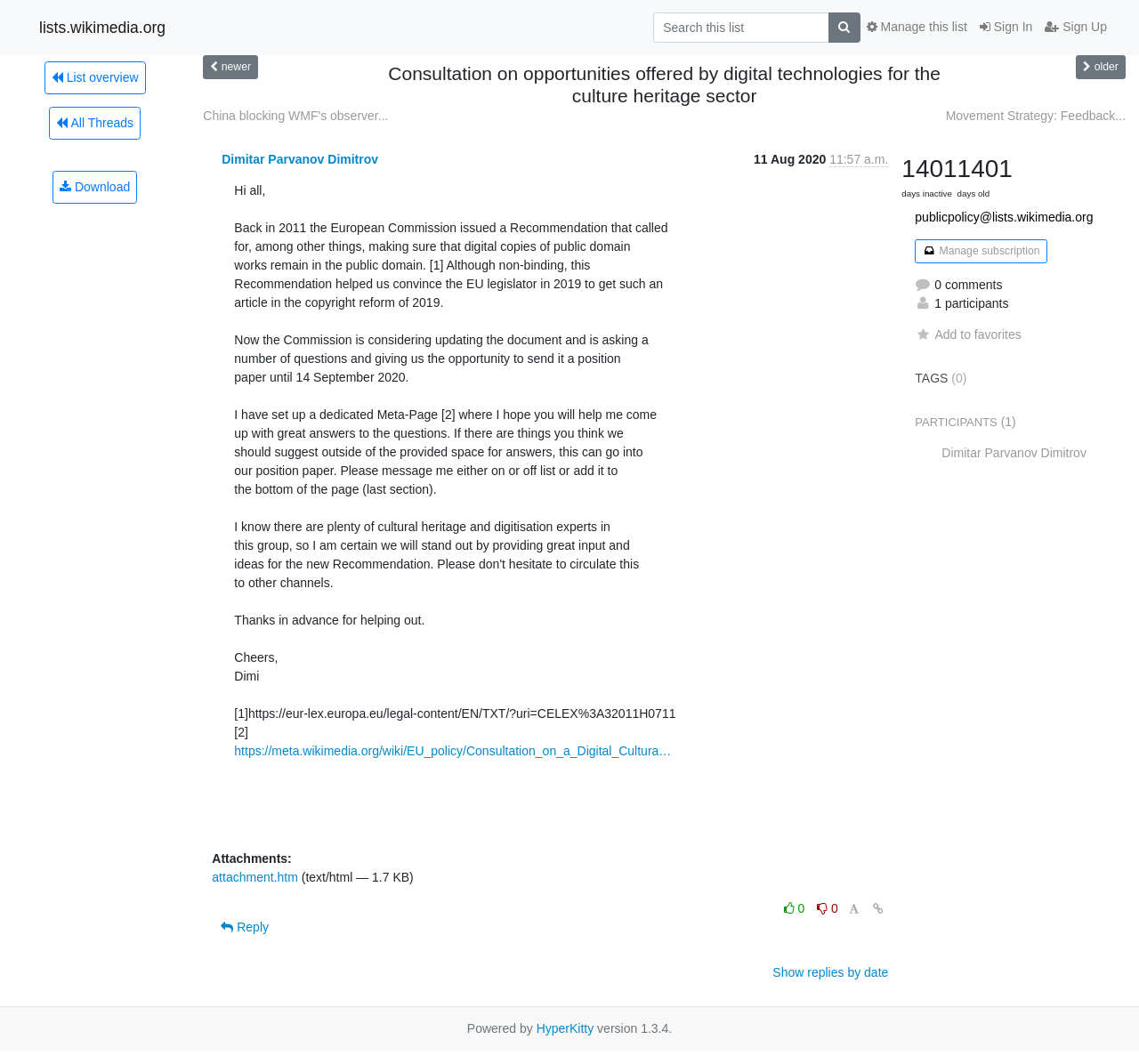Provide a thorough summary of the webpage.

This webpage appears to be a discussion forum or mailing list archive, specifically focused on the topic of "Consultation on opportunities offered by digital technologies for the culture heritage sector" within the Wikimedia organization.

At the top of the page, there is a search bar with a magnifying glass icon, allowing users to search the list. To the right of the search bar, there are links to sign in, sign up, and manage the list.

Below the search bar, there are several links to navigate the list, including "List overview", "All Threads", and "Download". There is also a heading that displays the title of the consultation.

The main content of the page is a list of discussion threads, with each thread displaying the title, sender's name, and timestamp. There are two threads visible on the page, with the most recent one at the top. Each thread has links to reply, view attachments, and display in a fixed font.

To the right of the thread list, there are several links and buttons, including a link to show replies by date, a button to add to favorites, and links to manage subscription and view participants.

At the bottom of the page, there is a footer section with a copyright notice and a link to the HyperKitty software that powers the mailing list.

There are a total of 7 links at the top of the page, 2 threads in the main content area, and 5 links and buttons in the right-hand sidebar. There are also several static text elements throughout the page, including timestamps, sender names, and labels for attachments and participants.